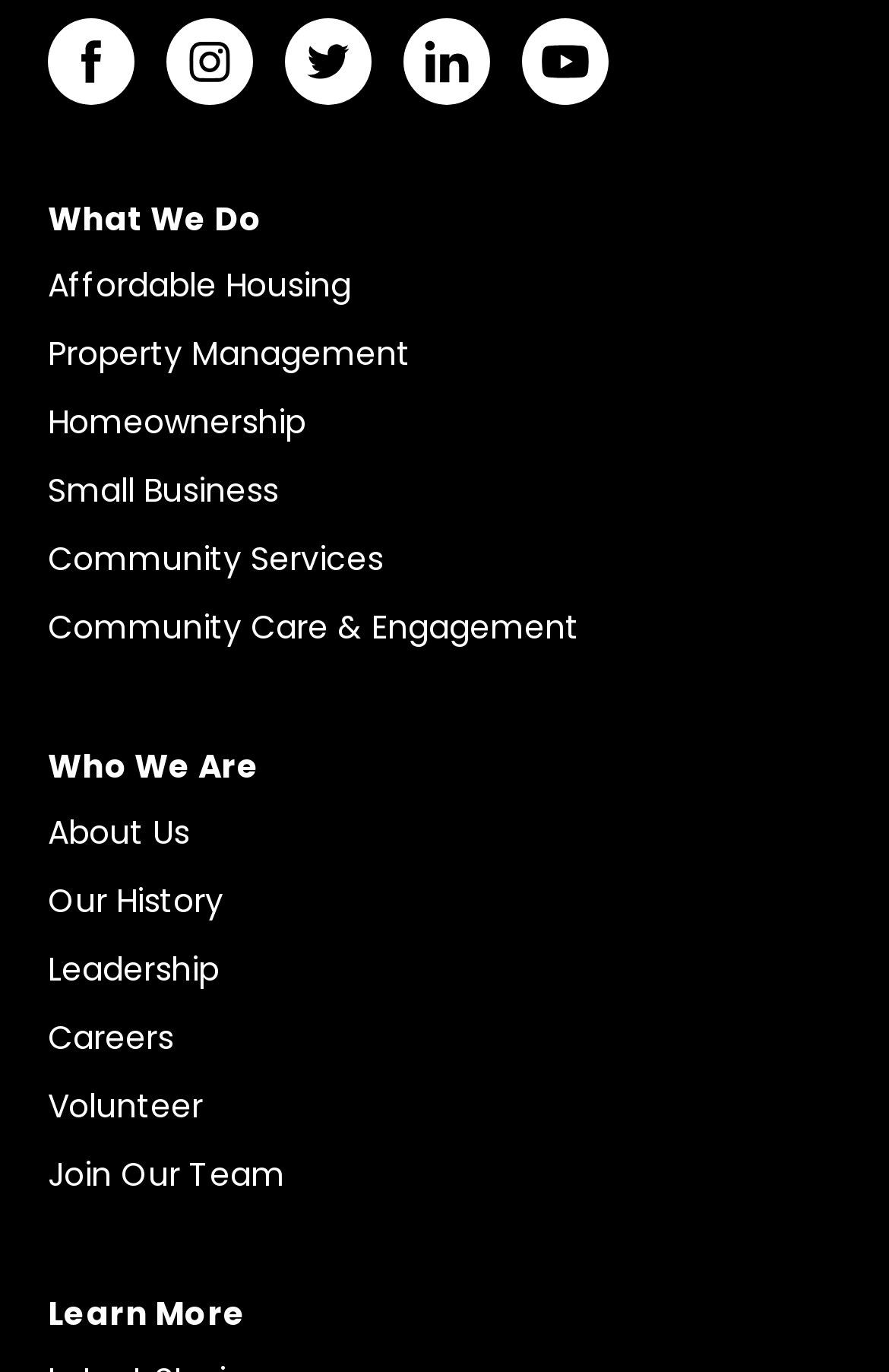What is the organization's focus?
Refer to the screenshot and answer in one word or phrase.

Community services